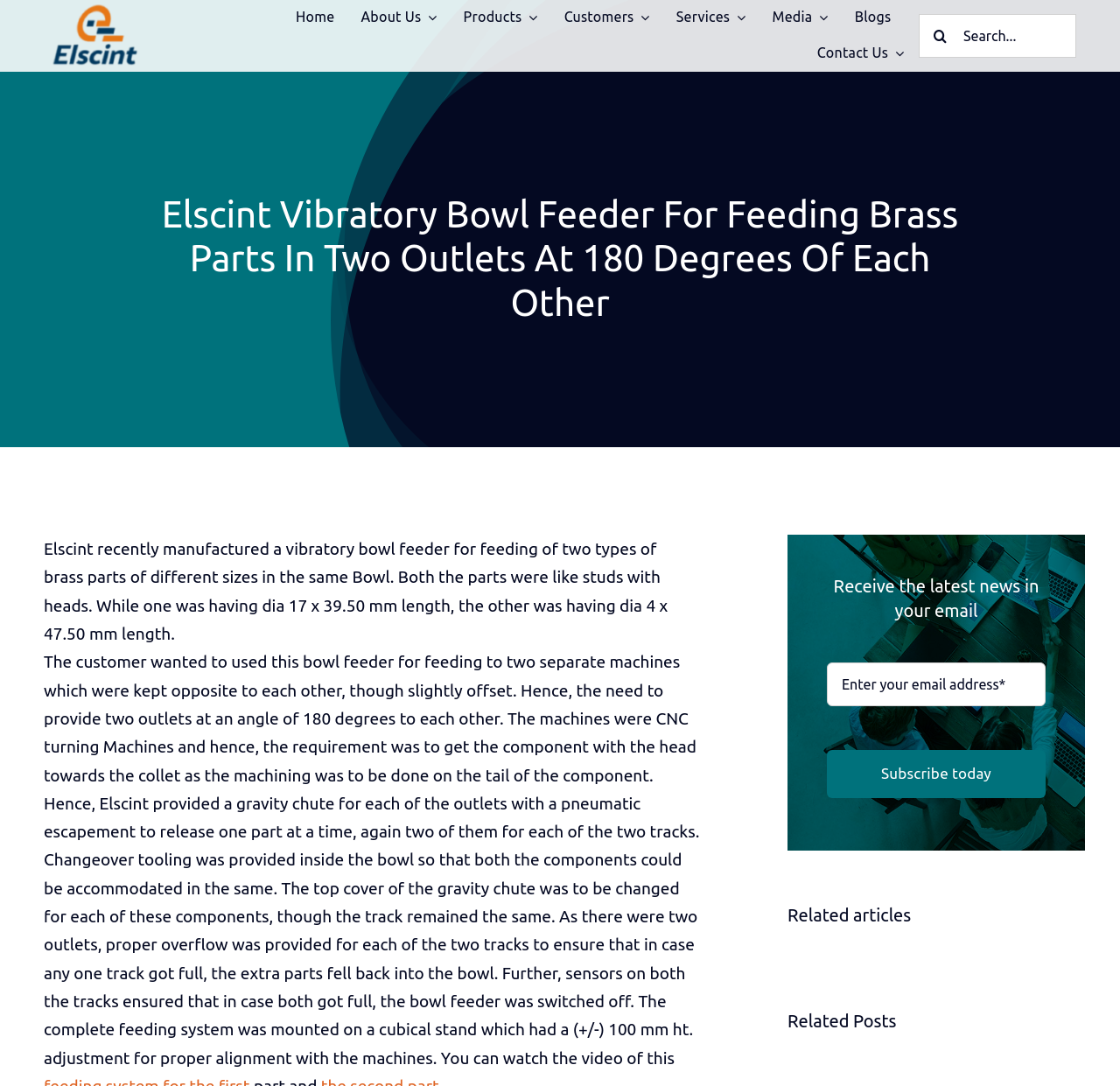Please locate the bounding box coordinates of the element that needs to be clicked to achieve the following instruction: "Contact Us". The coordinates should be four float numbers between 0 and 1, i.e., [left, top, right, bottom].

[0.73, 0.033, 0.807, 0.066]